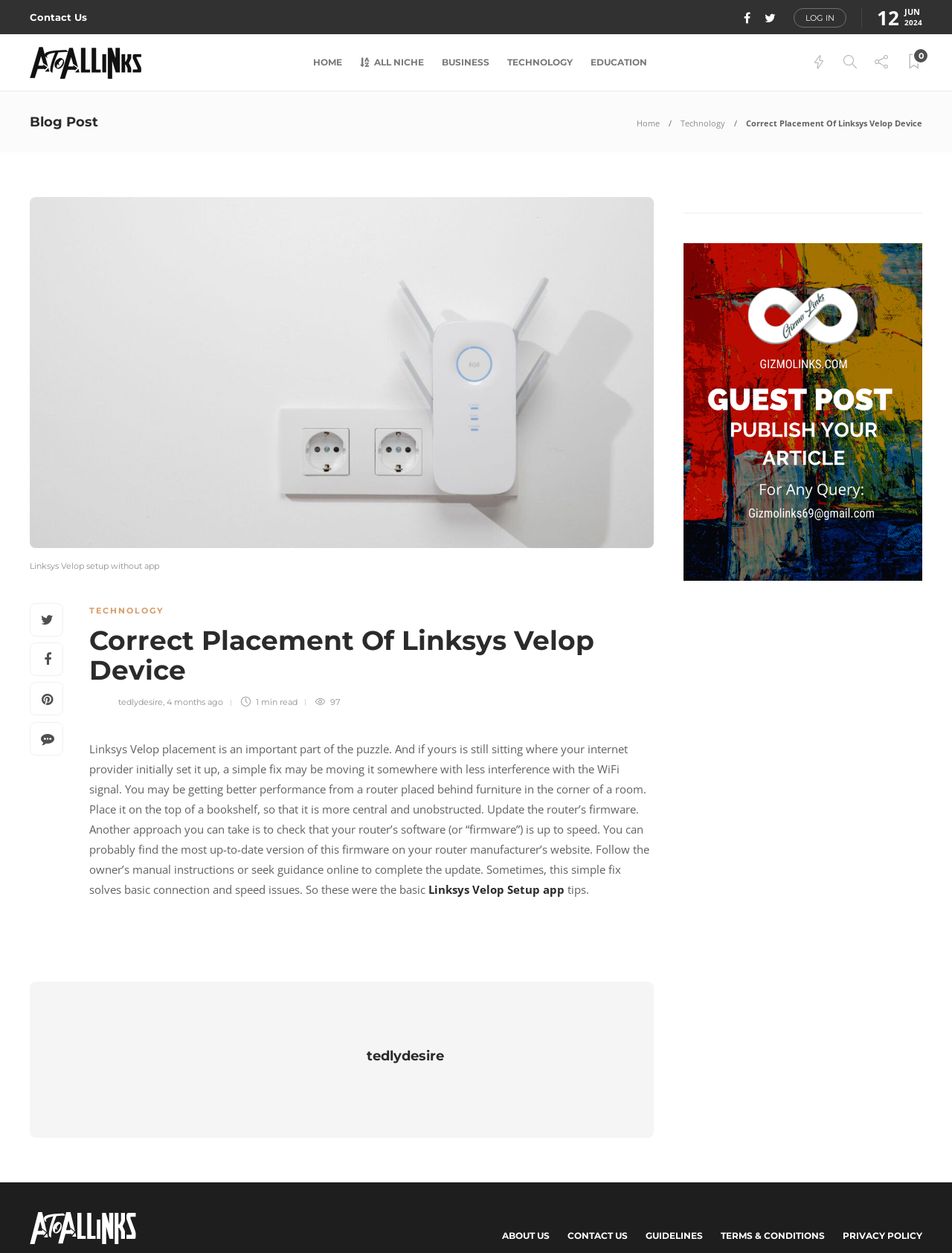Pinpoint the bounding box coordinates of the area that must be clicked to complete this instruction: "Contact the website administrator".

[0.031, 0.002, 0.091, 0.026]